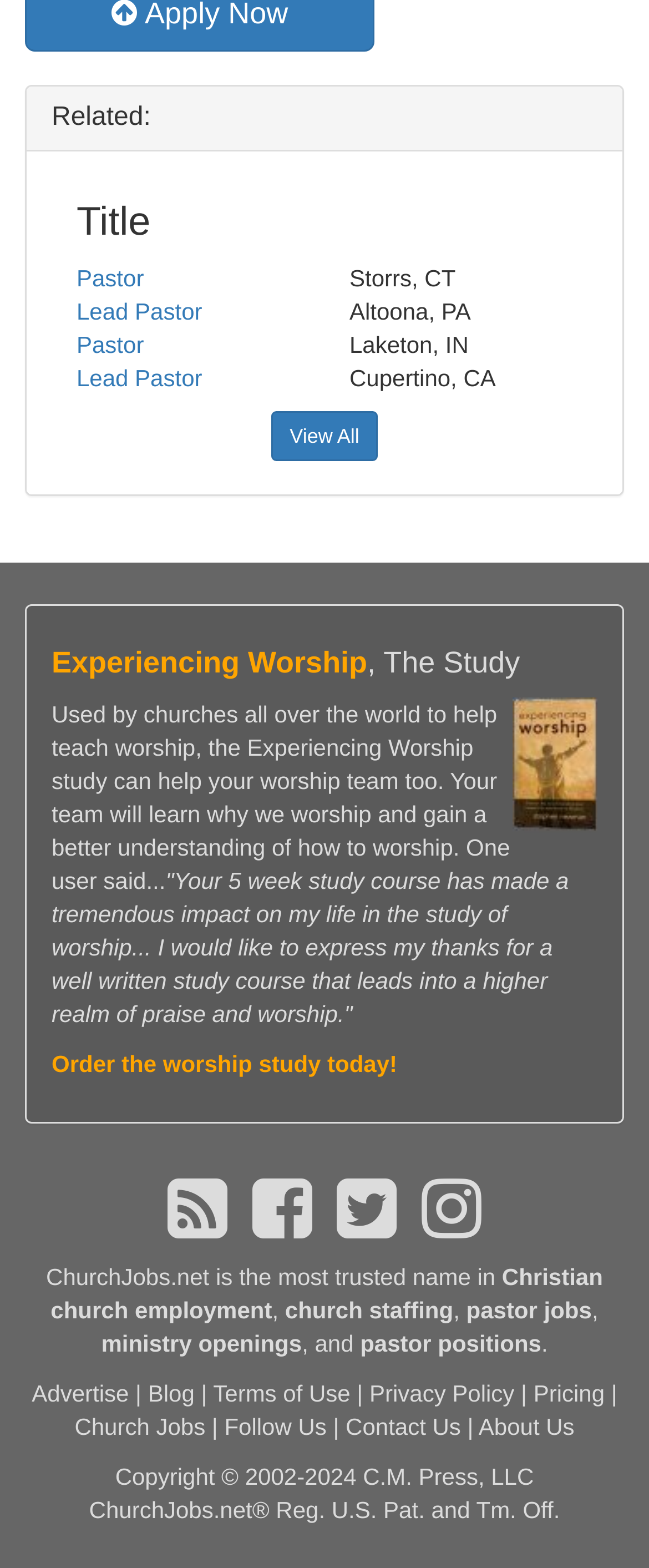Answer the question with a brief word or phrase:
What is the name of the study course?

Experiencing Worship study